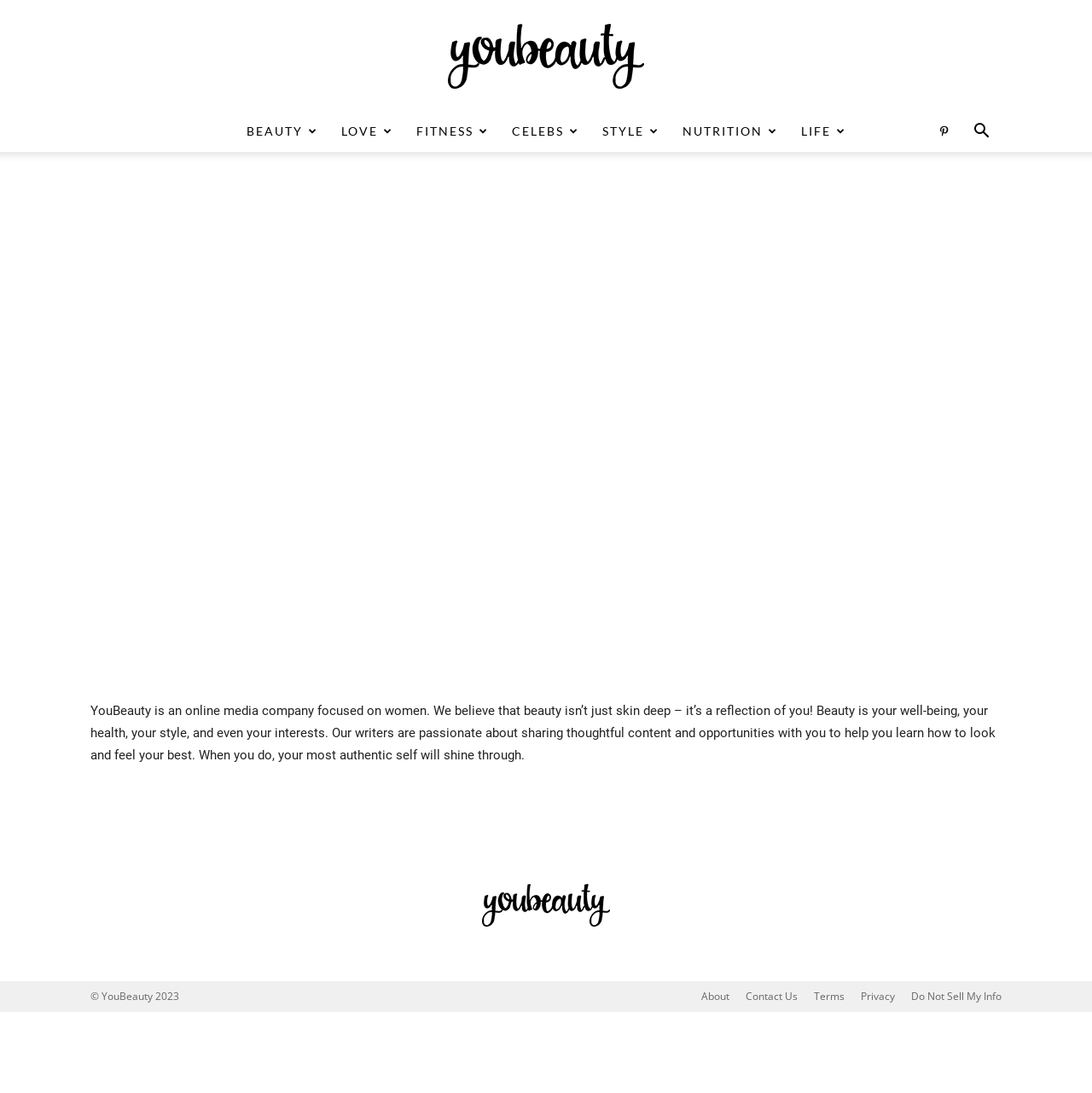What is the name of the online media company?
Look at the image and answer the question using a single word or phrase.

YouBeauty